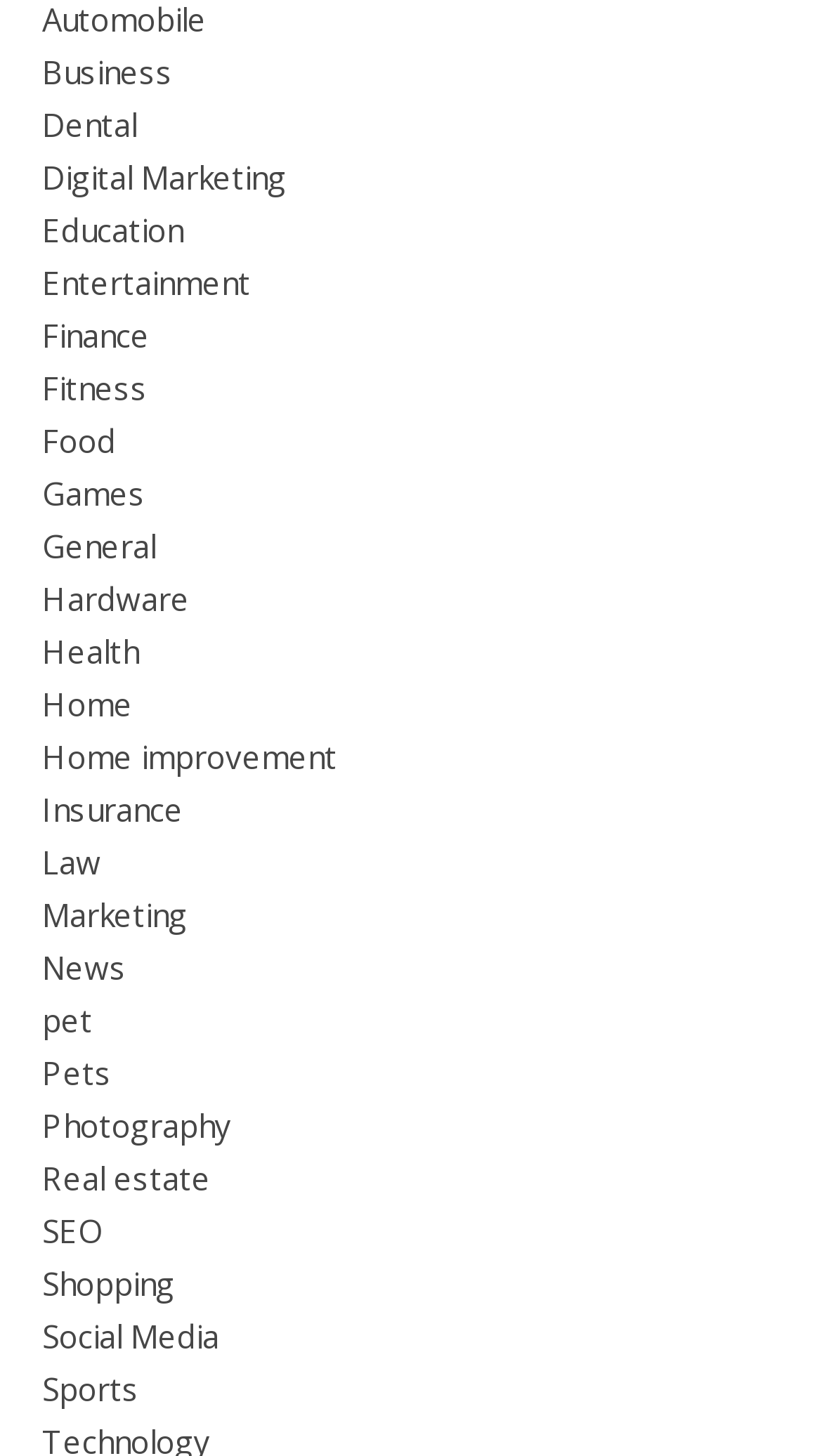Find the bounding box coordinates of the clickable area required to complete the following action: "Select Digital Marketing".

[0.051, 0.107, 0.349, 0.136]